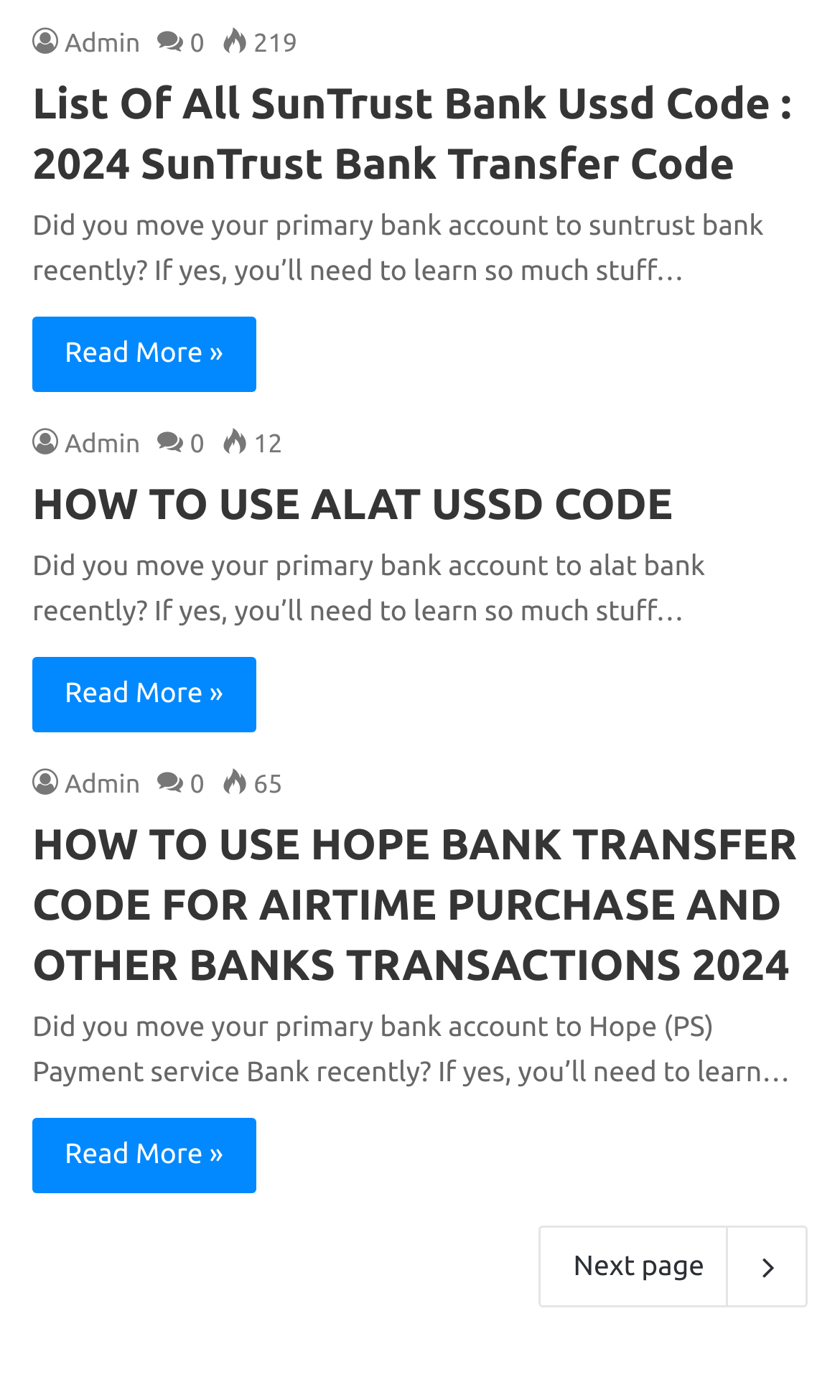Based on the image, give a detailed response to the question: What is the purpose of the 'Read More »' links?

The 'Read More »' links are placed below each heading, suggesting that they are meant to be clicked to read the full articles.